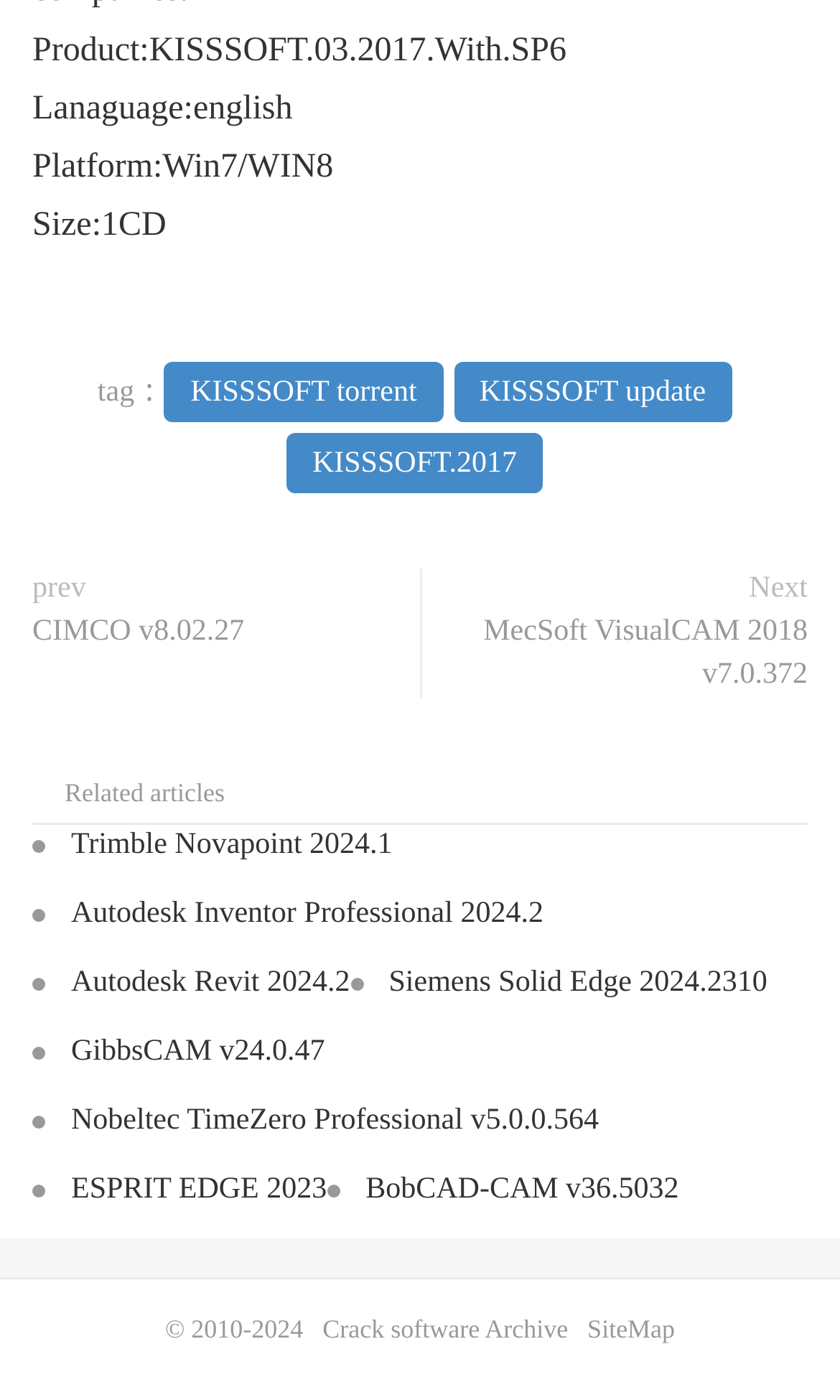What is the language of the product?
From the screenshot, supply a one-word or short-phrase answer.

english